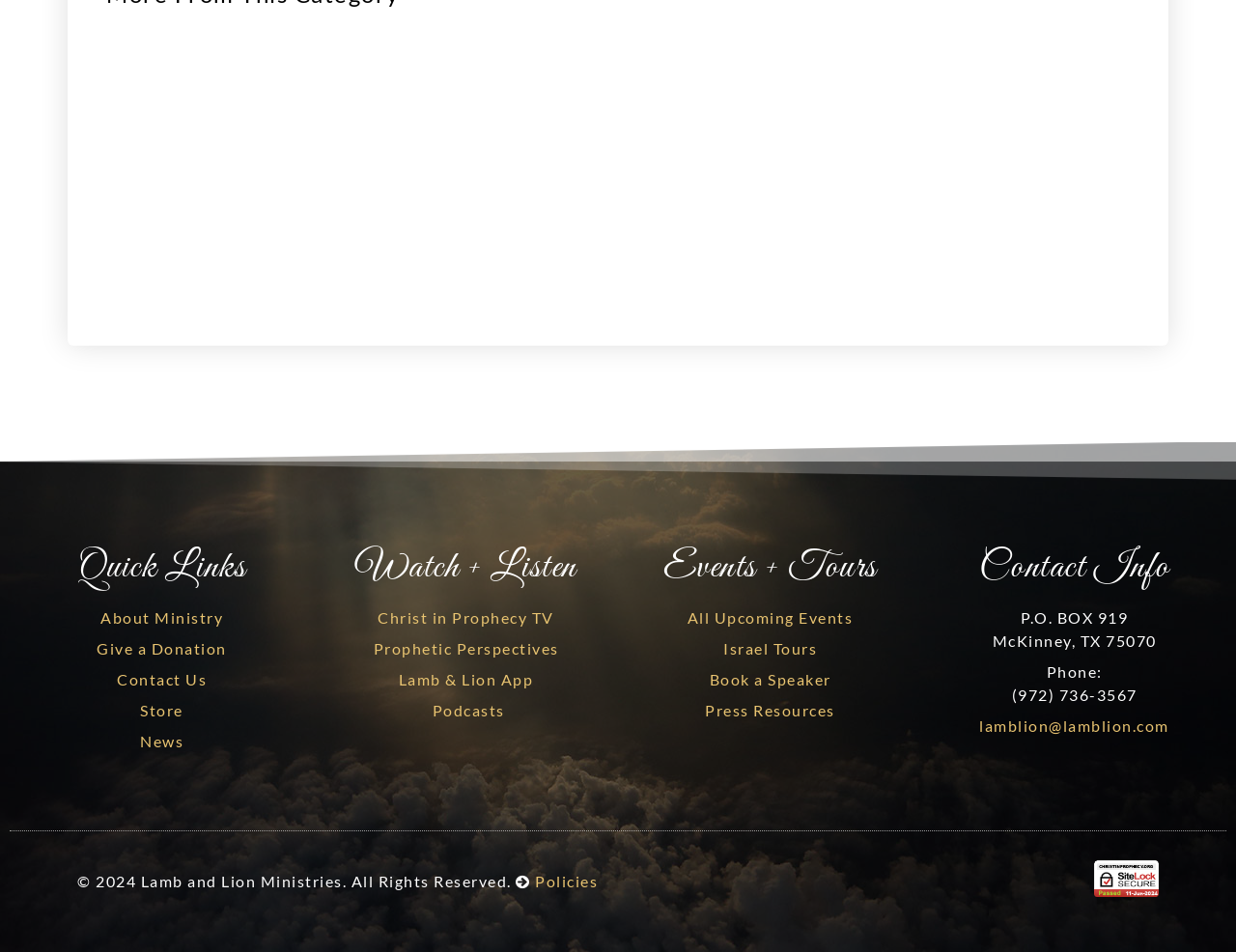How many links are under 'Watch + Listen'?
Examine the image and give a concise answer in one word or a short phrase.

5